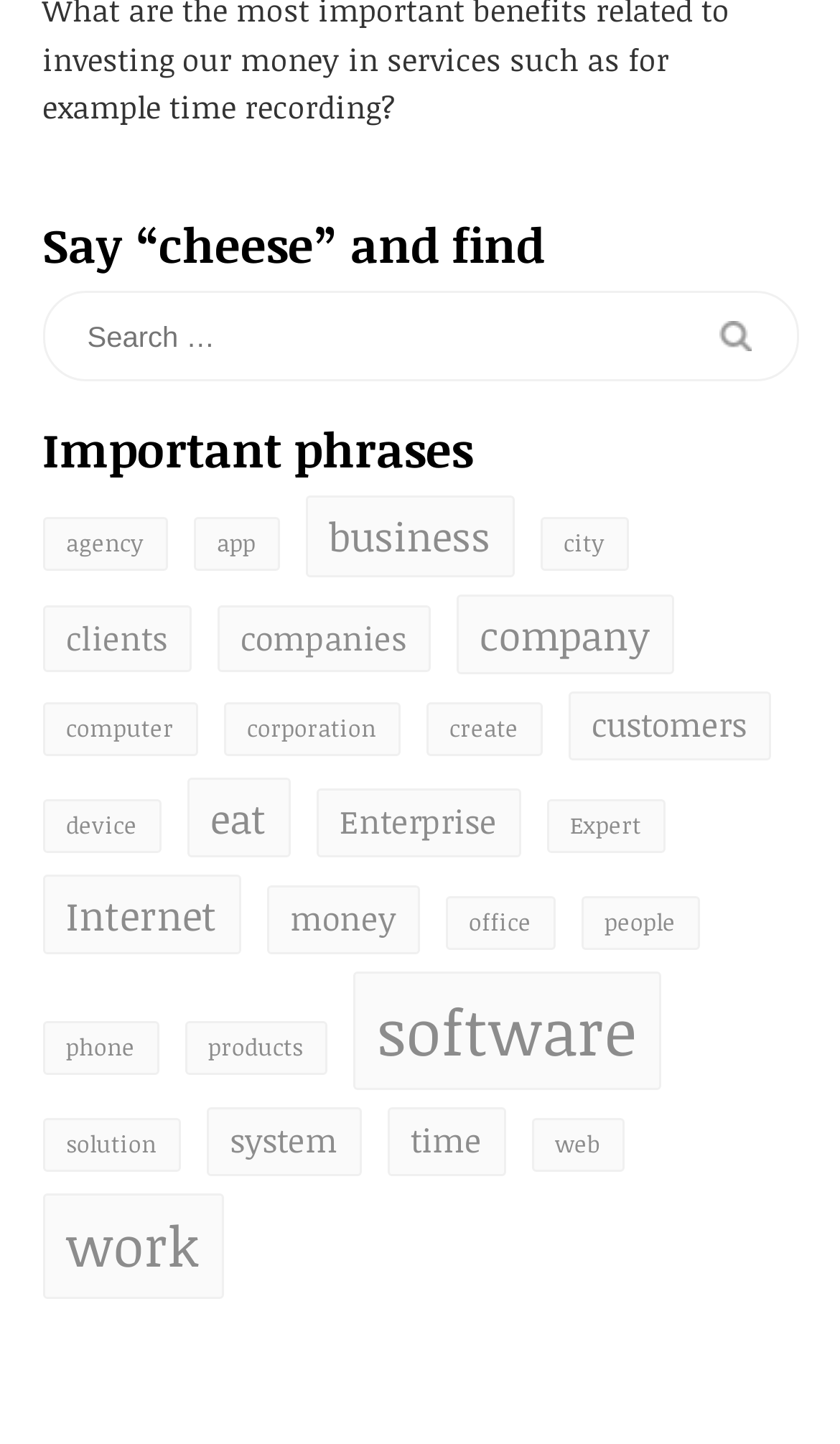Answer the question below in one word or phrase:
What is the category with the most items?

software